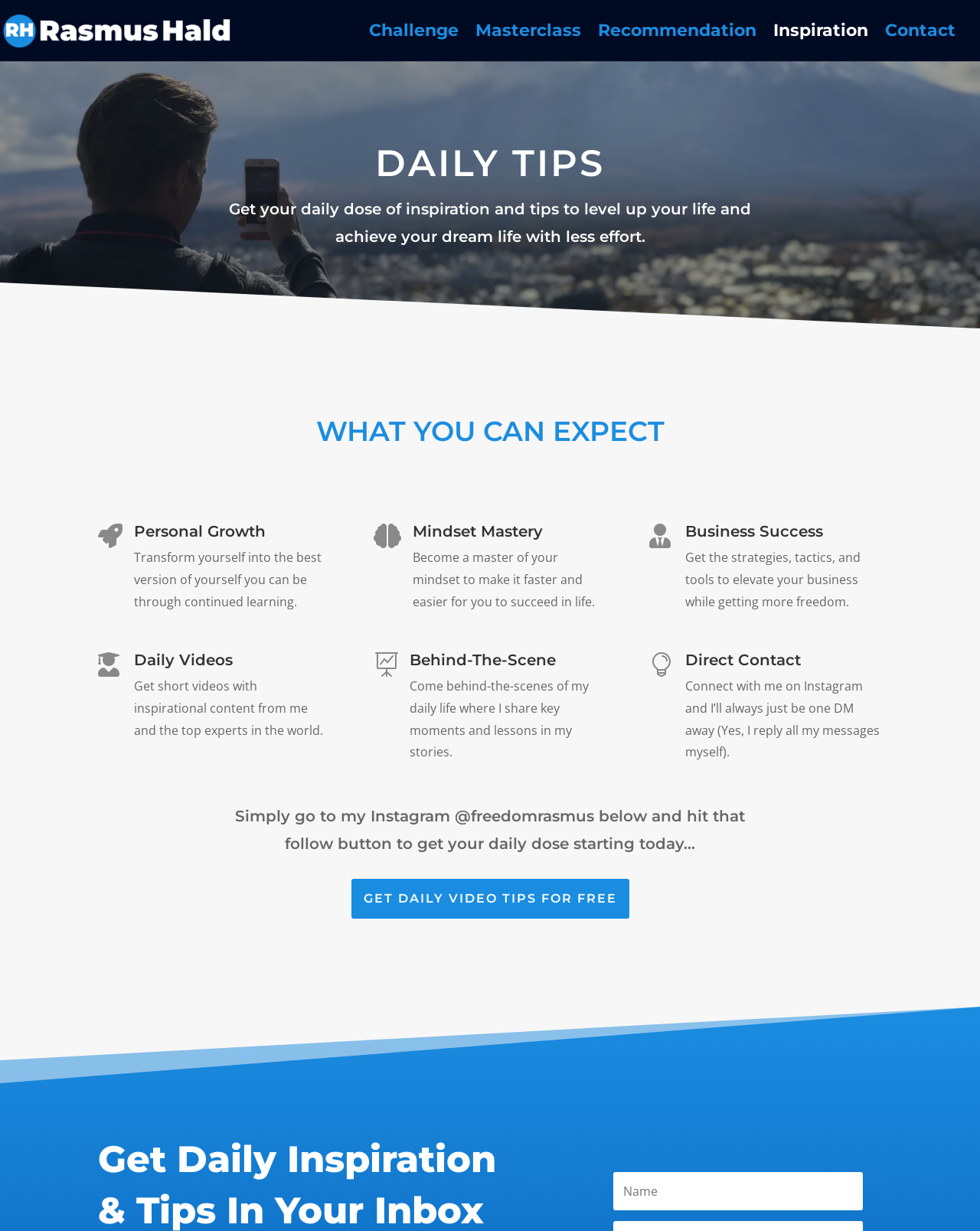Please identify the bounding box coordinates of the element's region that should be clicked to execute the following instruction: "Click on the 'Recommendation' link". The bounding box coordinates must be four float numbers between 0 and 1, i.e., [left, top, right, bottom].

[0.61, 0.021, 0.772, 0.05]